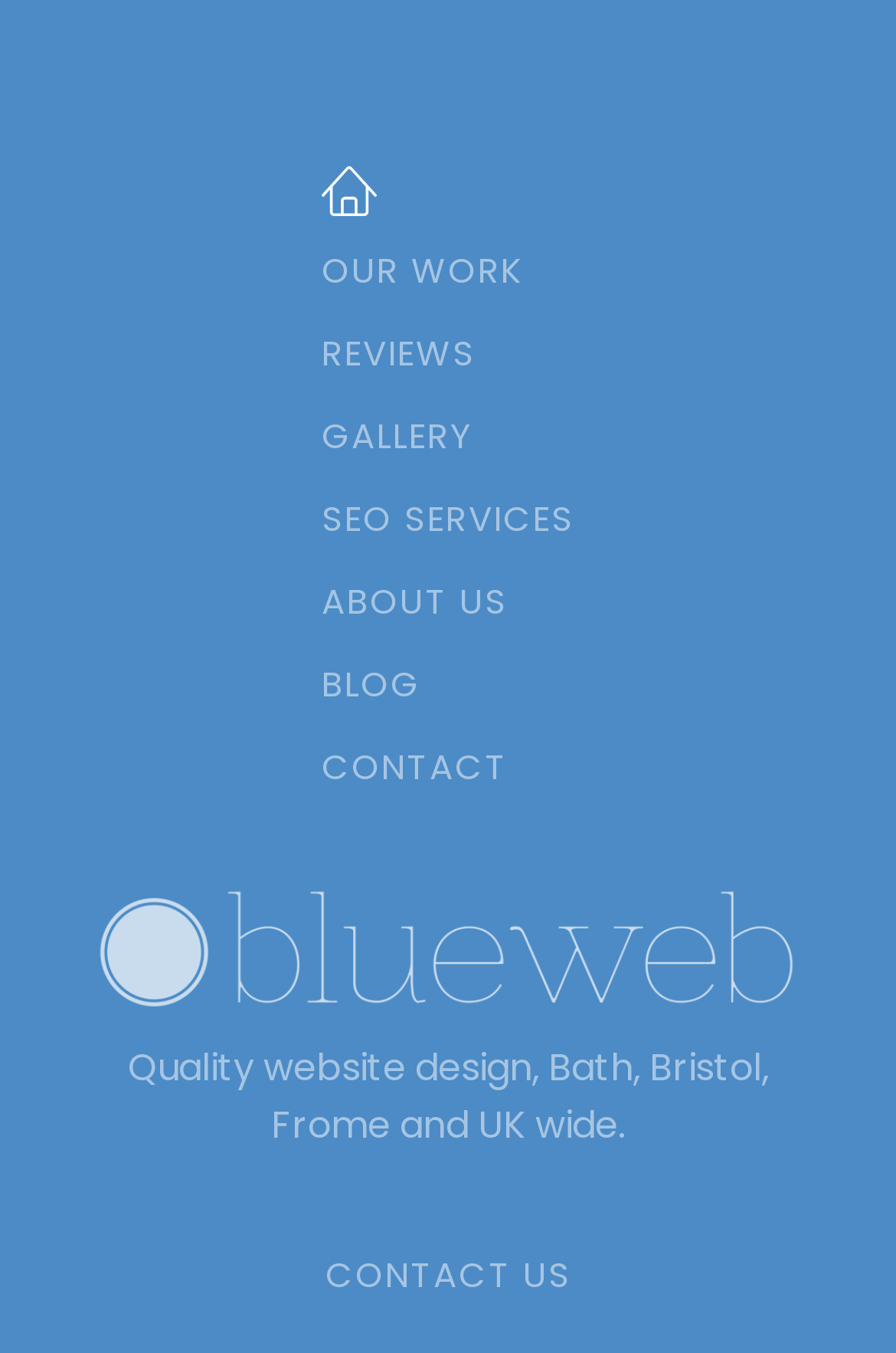Locate the bounding box coordinates of the clickable part needed for the task: "View post about Café Parlo, Cronulla".

None